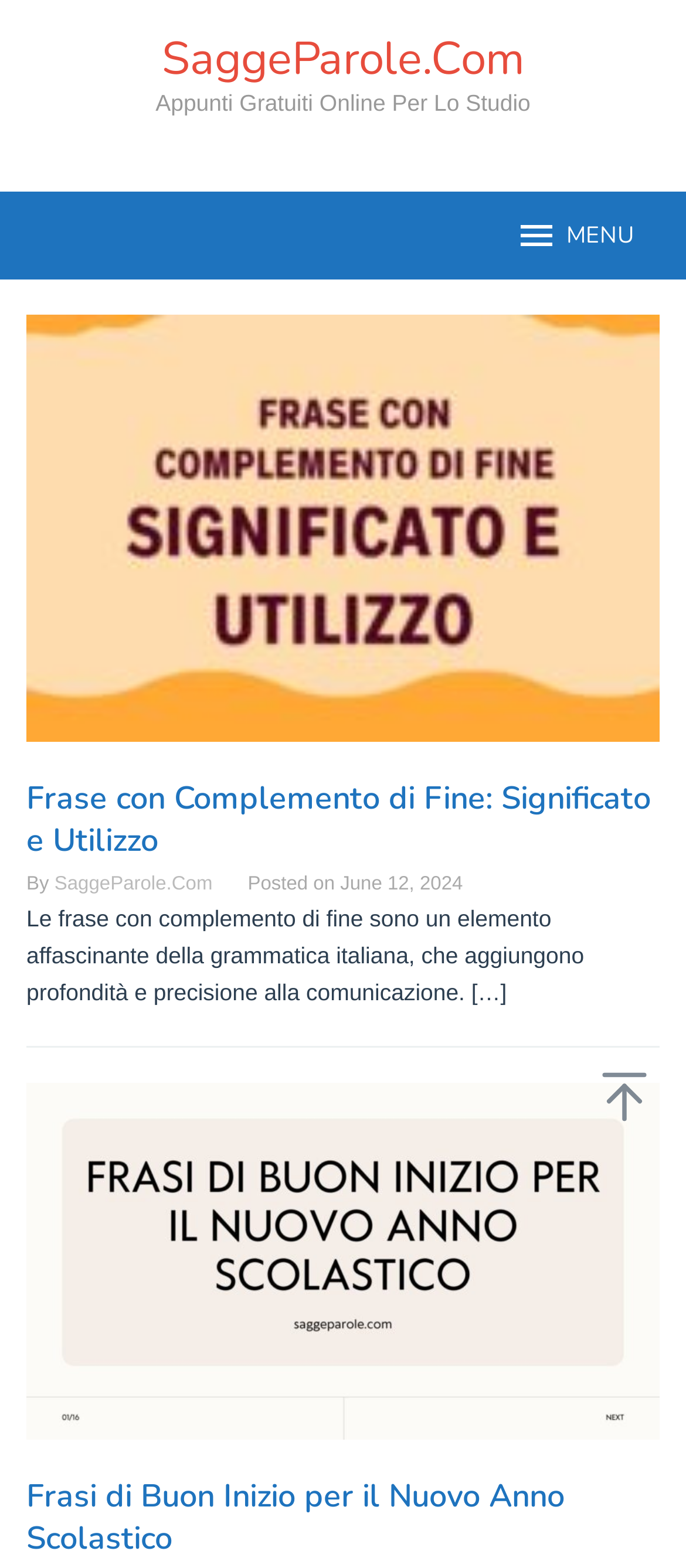Offer a detailed explanation of the webpage layout and contents.

The webpage is about SaggeParole.com, a website providing online study resources. At the top left, there is a link to skip to the content. Next to it, on the top center, is the website's logo, SaggeParole.Com, which is also a link. On the top right, there is a menu link labeled "MENU".

Below the menu, there is an article section that takes up most of the page. The article section is divided into two main parts. The first part is about "Frase con Complemento di Fine" (Phrase with Complement of Purpose). It has an image related to the topic, a heading that reads "Frase con Complemento di Fine: Significato e Utilizzo" (Phrase with Complement of Purpose: Meaning and Use), and a brief text that describes the topic. Below the heading, there is a link to the same topic, followed by the author's name, "SaggeParole.Com", and the date "June 12, 2024". 

The second part of the article section is about "Frasi di Buon Inizio per il Nuovo Anno Scolastico" (Good Start Phrases for the New School Year). It has an image related to the topic, a heading with the same title, and a link to the topic. There are two images on the page, one for each topic, and they are placed above their respective headings.